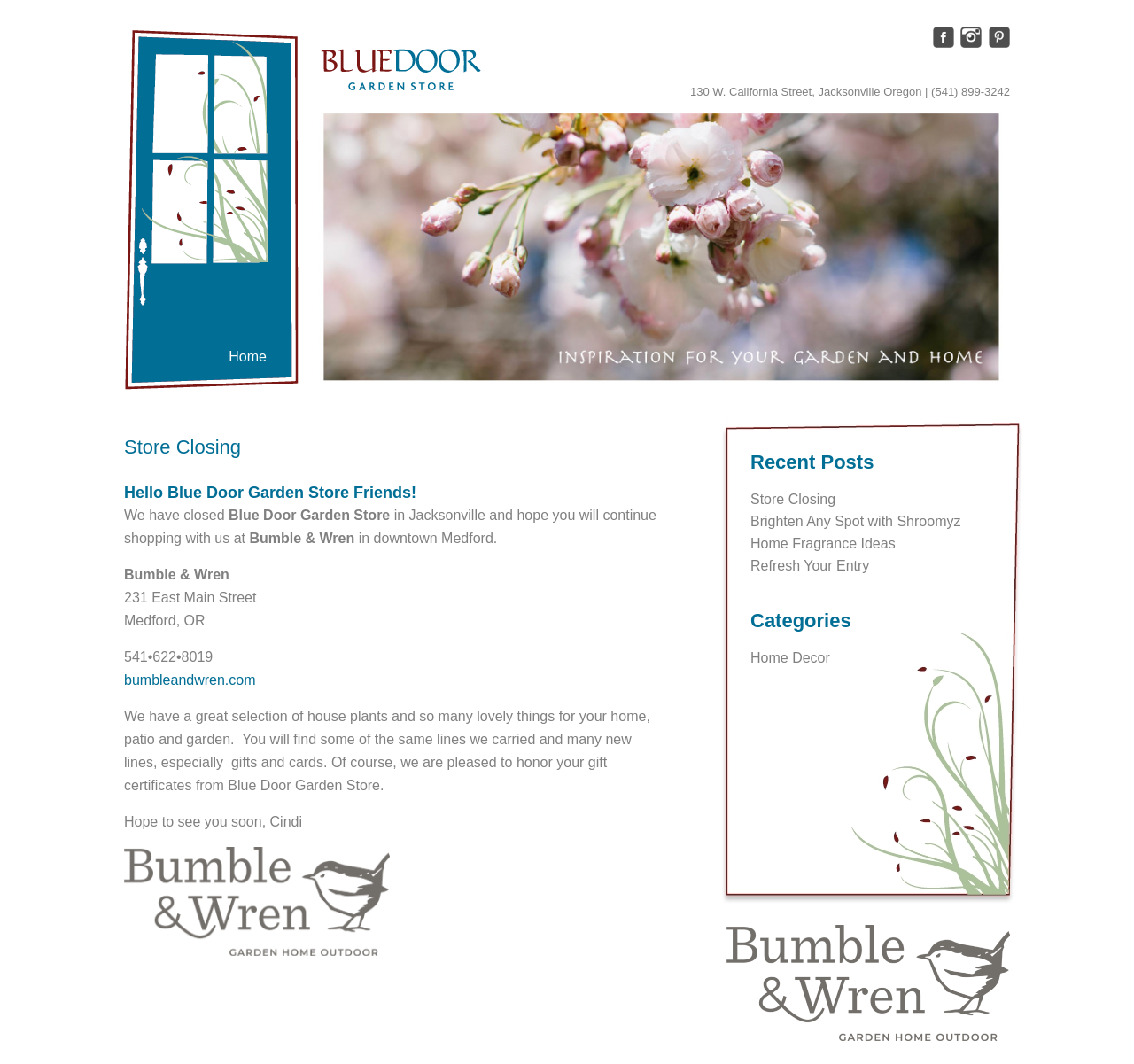Please use the details from the image to answer the following question comprehensively:
What is the address of Blue Door Garden Store?

I found the address by looking at the static text element with the bounding box coordinates [0.609, 0.08, 0.891, 0.092], which contains the address information.